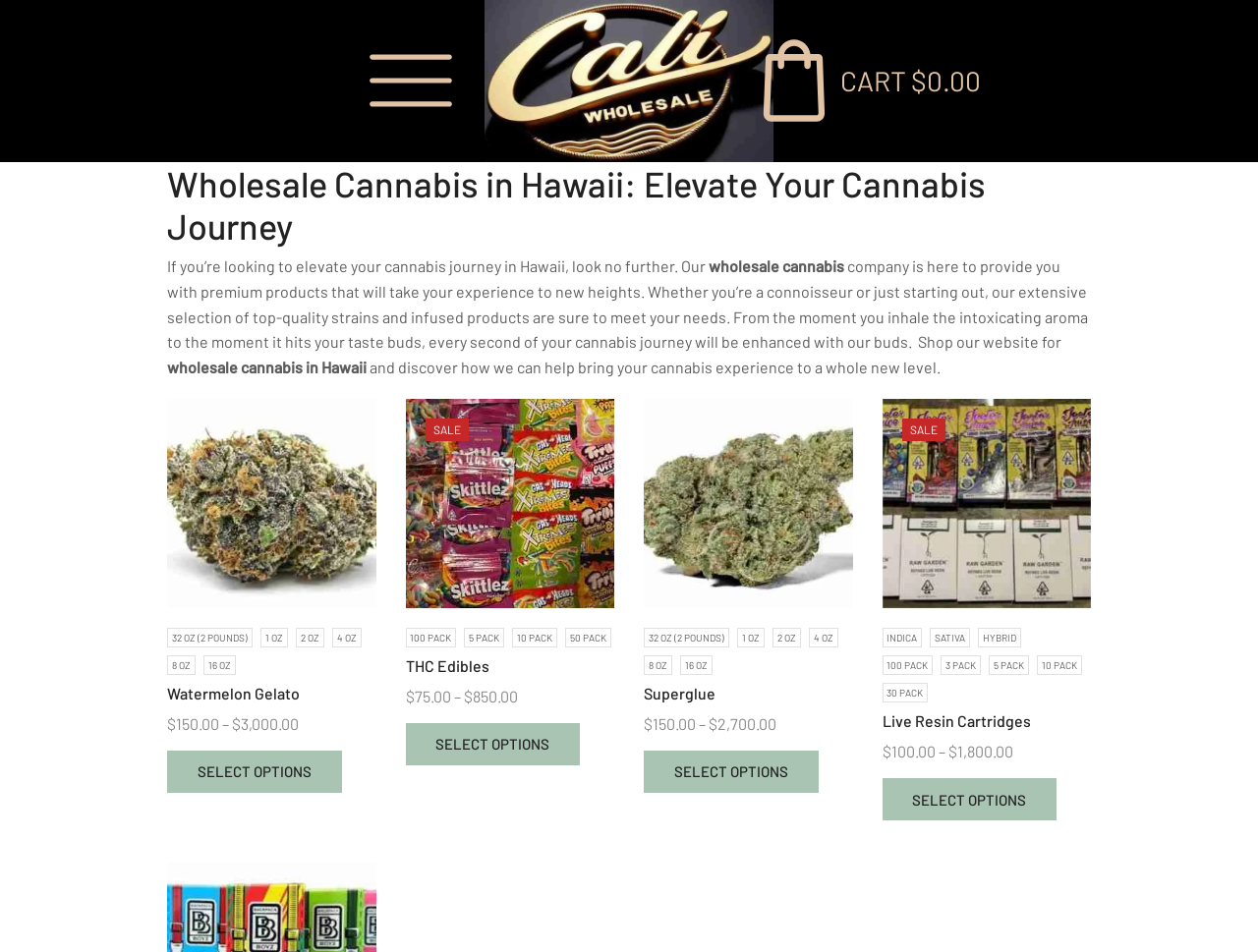Identify the bounding box coordinates for the UI element described as: "Superglue". The coordinates should be provided as four floats between 0 and 1: [left, top, right, bottom].

[0.512, 0.716, 0.678, 0.741]